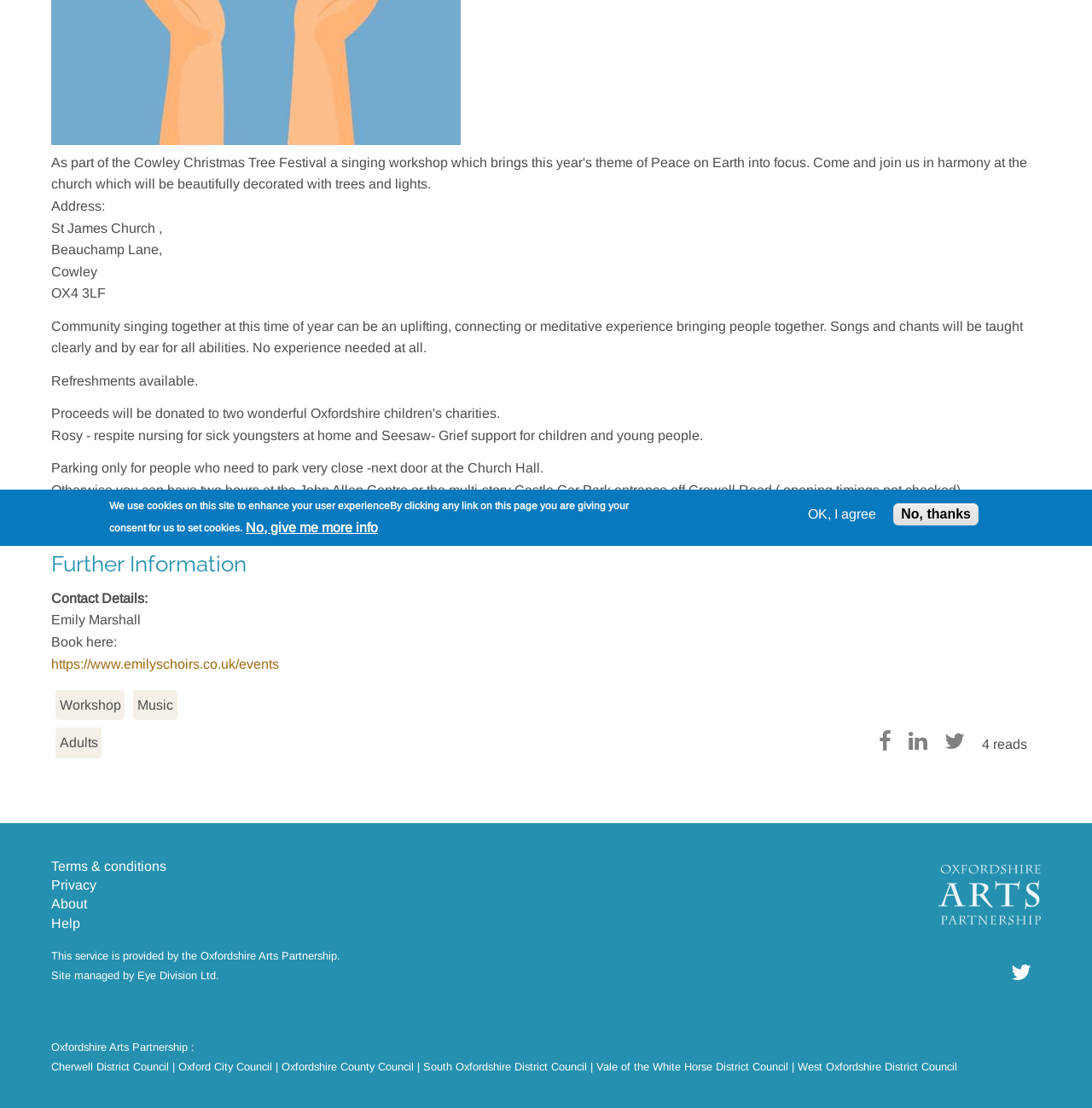Find the bounding box of the UI element described as: "Oxford City Council". The bounding box coordinates should be given as four float values between 0 and 1, i.e., [left, top, right, bottom].

[0.163, 0.957, 0.249, 0.968]